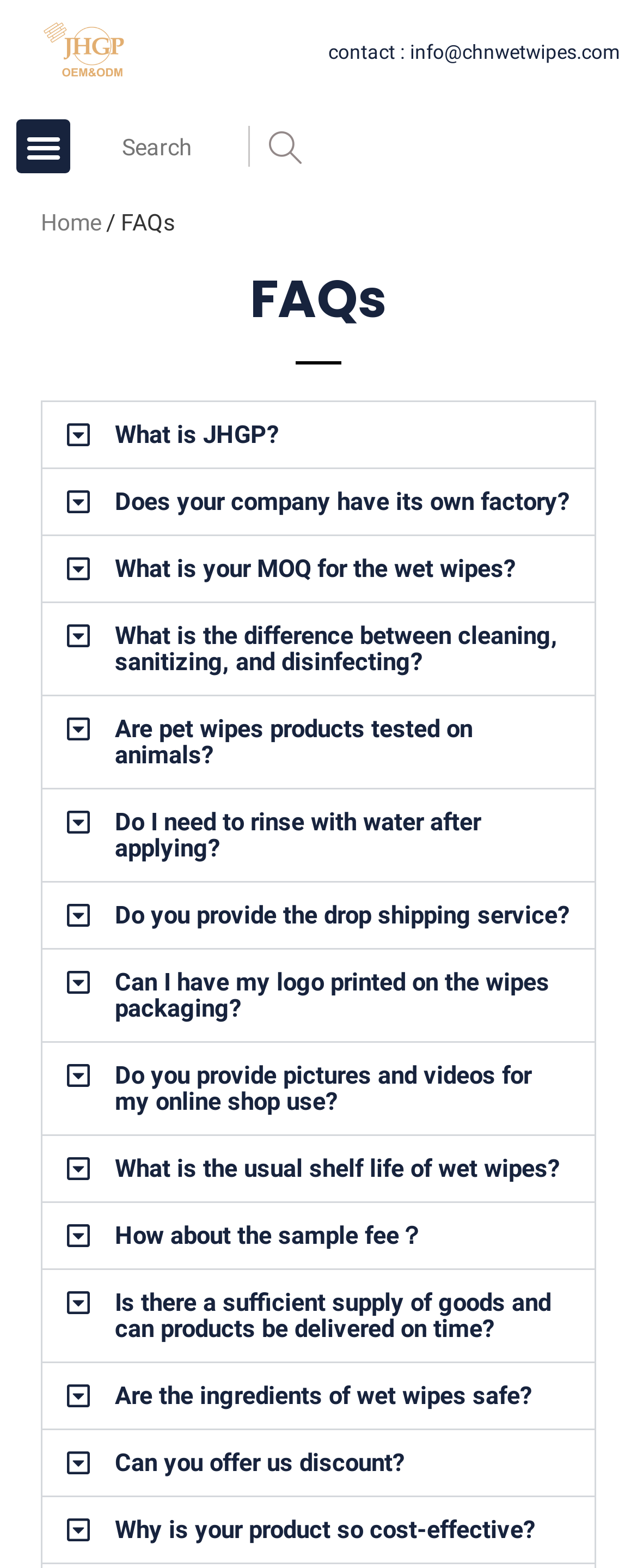Identify the bounding box coordinates of the part that should be clicked to carry out this instruction: "Click the logo".

[0.026, 0.01, 0.344, 0.056]